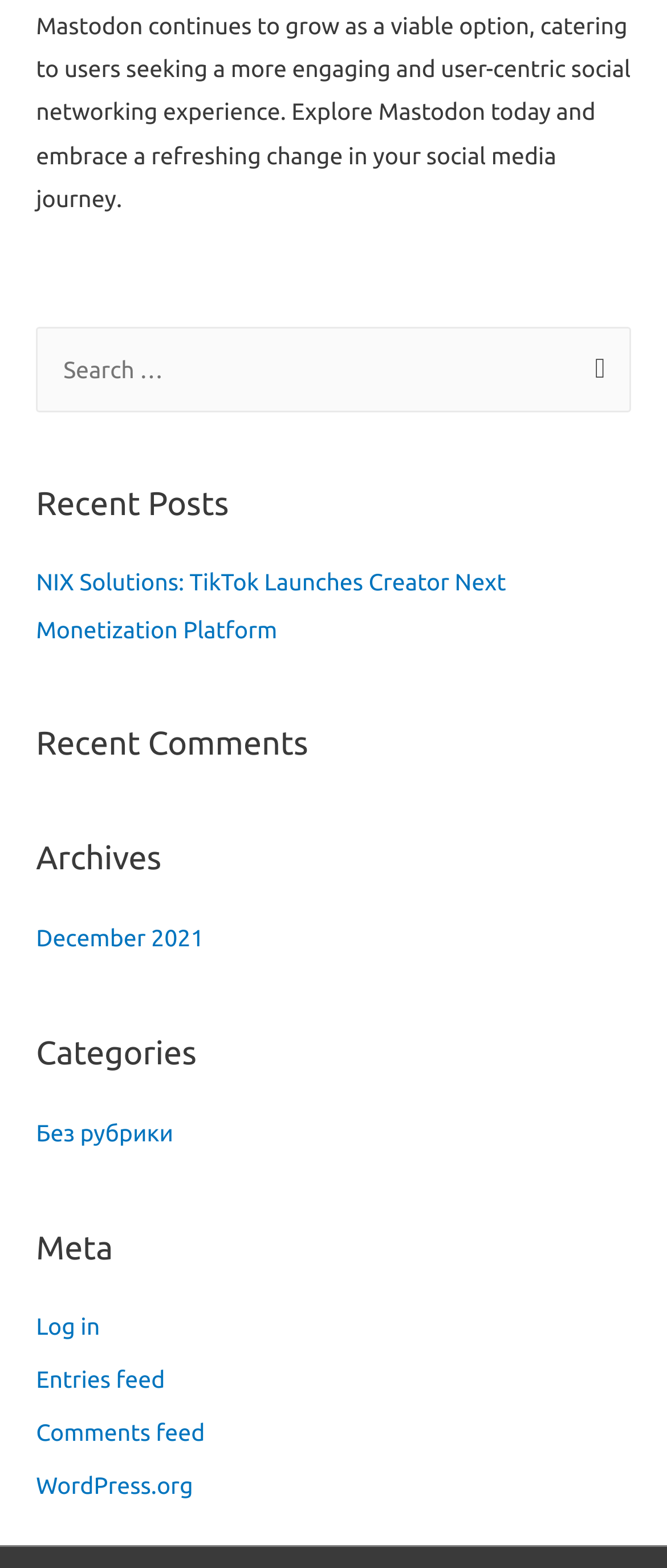What type of content is listed under 'Recent Posts'?
Give a detailed response to the question by analyzing the screenshot.

The 'Recent Posts' section contains a link 'NIX Solutions: TikTok Launches Creator Next Monetization Platform', which appears to be a blog post title. This suggests that the section lists recent blog posts on the website.